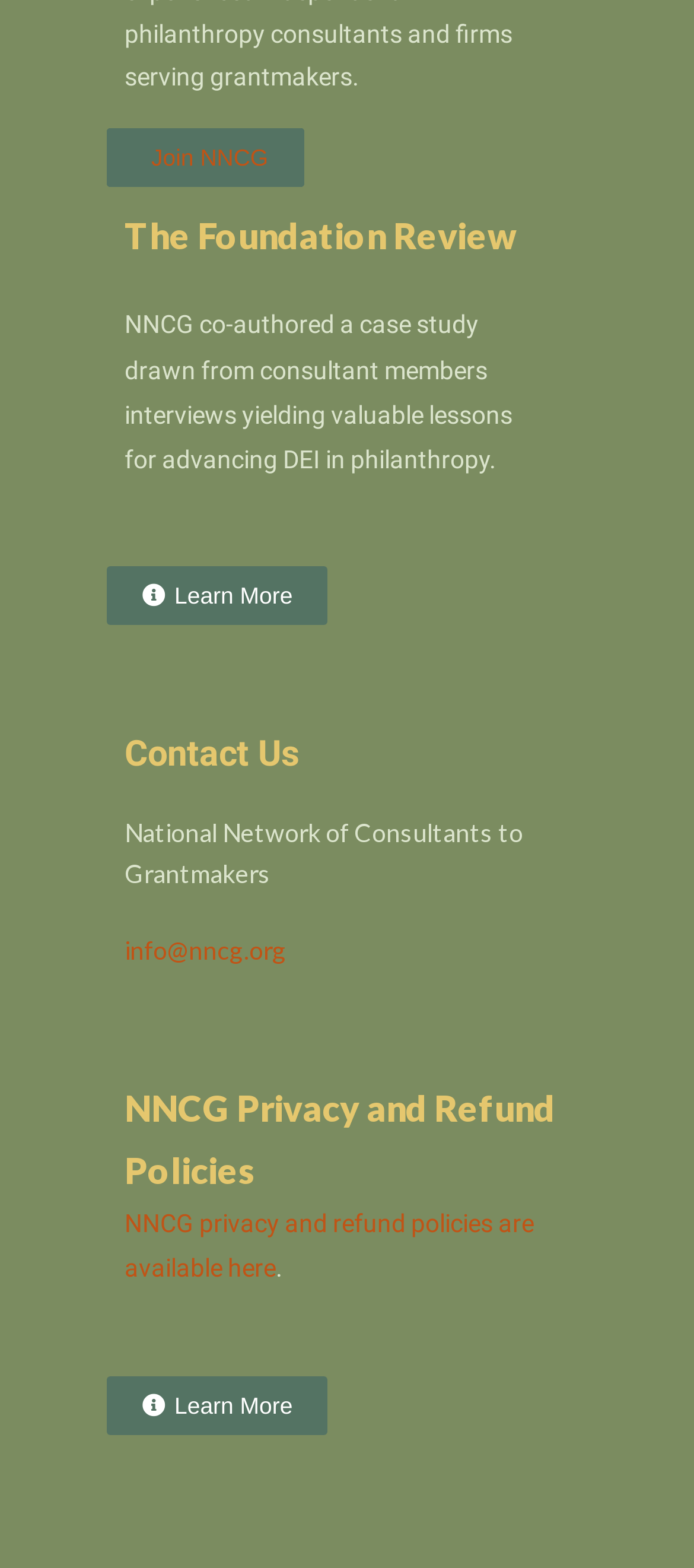Find the bounding box coordinates for the UI element whose description is: "info@nncg.org". The coordinates should be four float numbers between 0 and 1, in the format [left, top, right, bottom].

[0.179, 0.596, 0.413, 0.616]